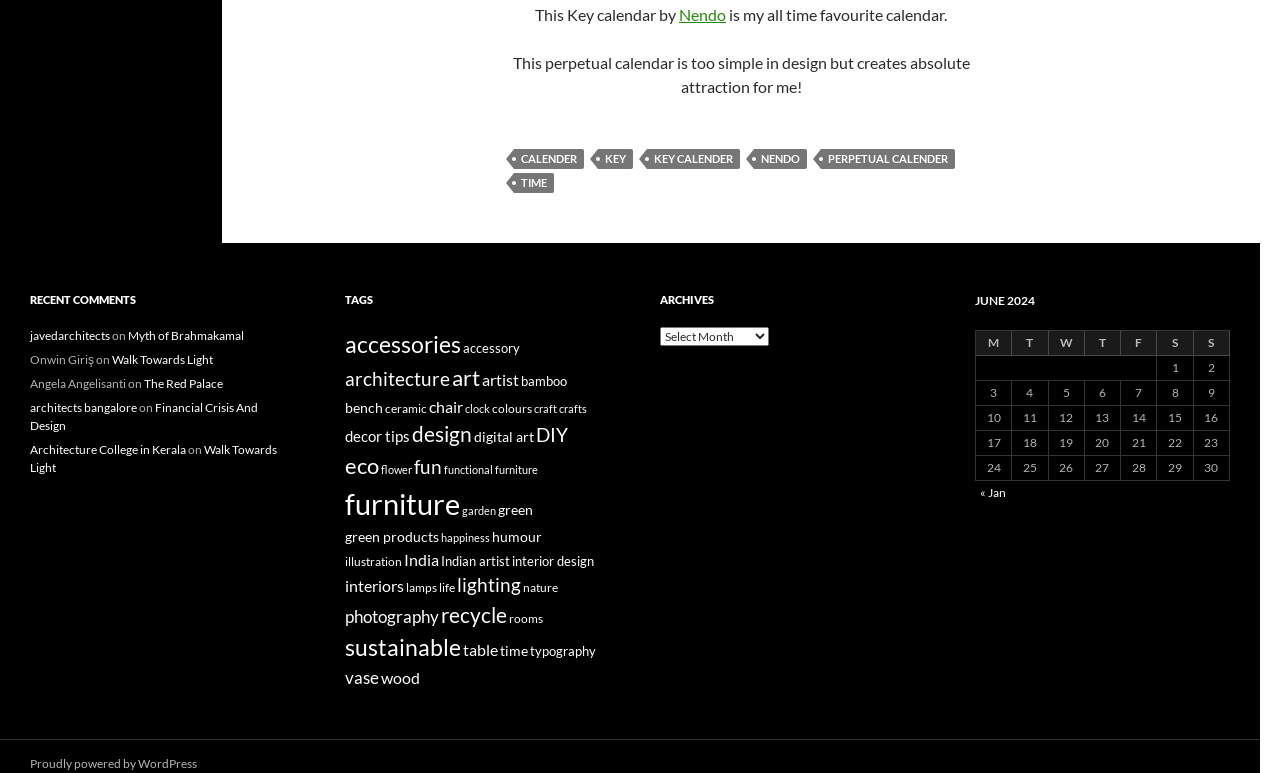How many items are tagged under 'furniture'?
Please provide a single word or phrase in response based on the screenshot.

58 items